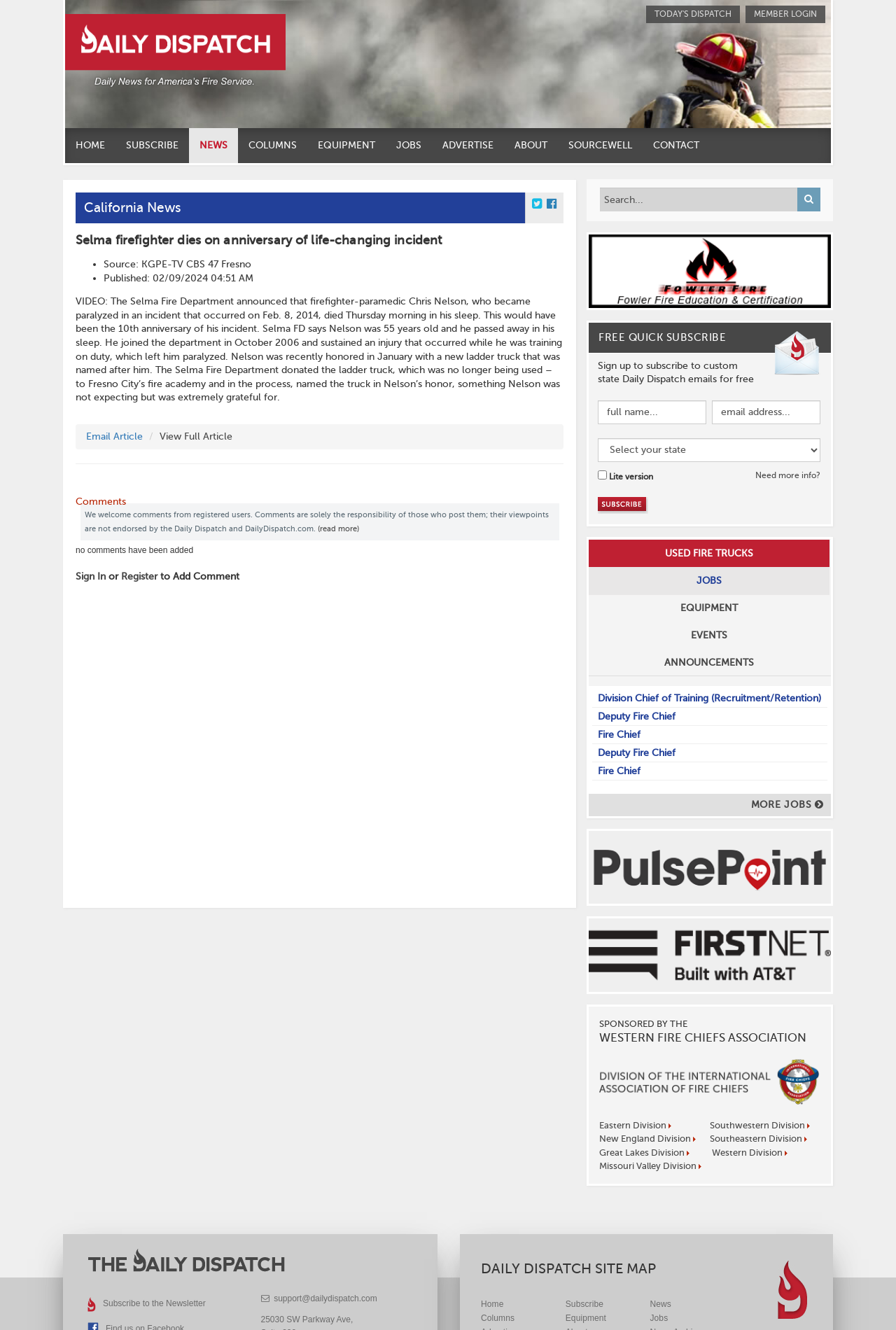Identify the bounding box coordinates of the section to be clicked to complete the task described by the following instruction: "read the full article". The coordinates should be four float numbers between 0 and 1, formatted as [left, top, right, bottom].

[0.178, 0.324, 0.259, 0.332]